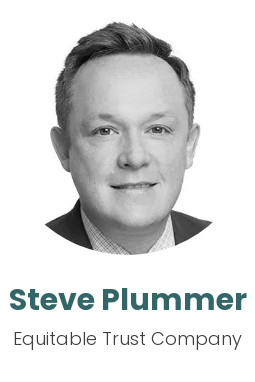Please respond in a single word or phrase: 
What is the color scheme of the image?

Monochrome